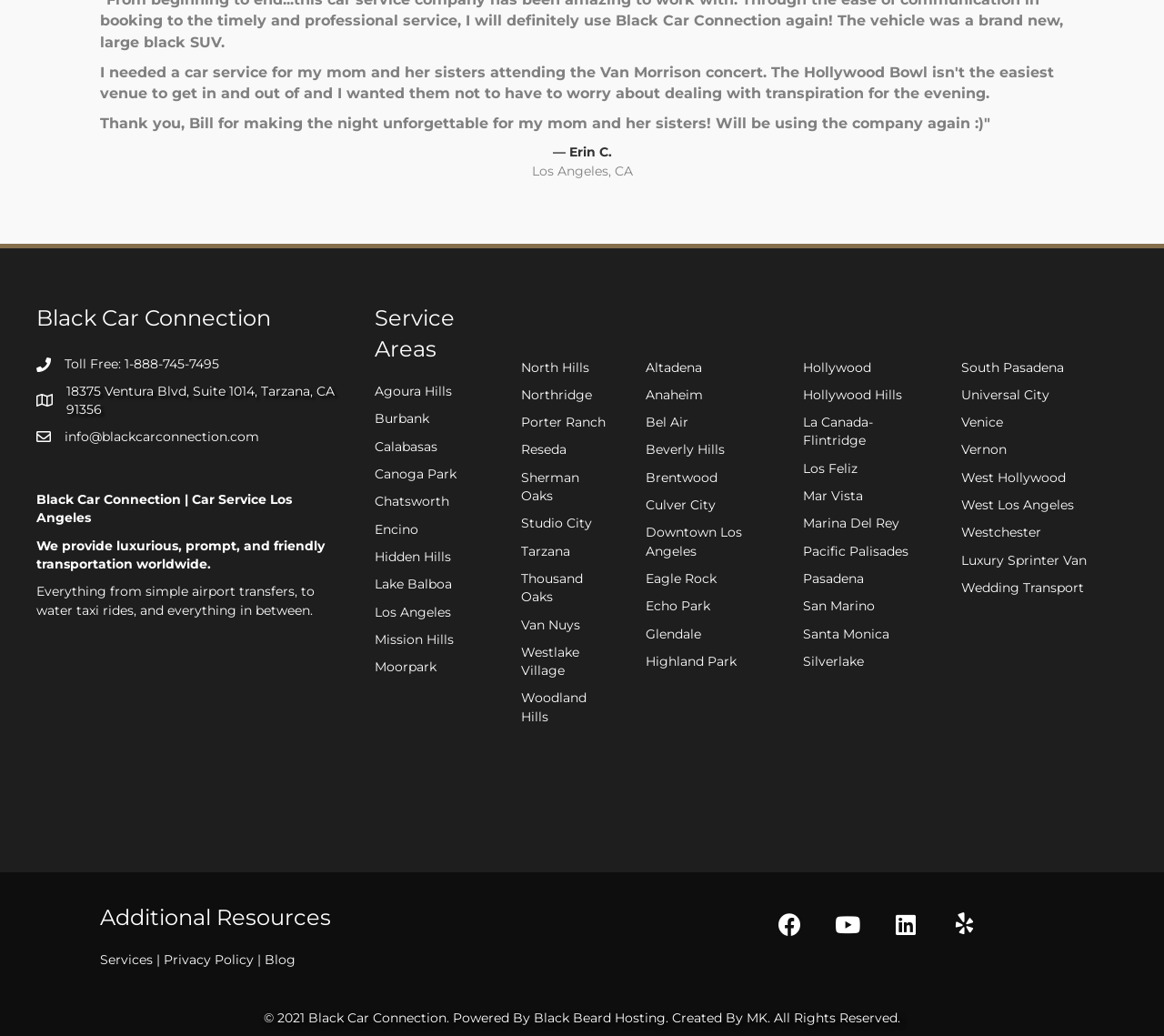Predict the bounding box coordinates of the area that should be clicked to accomplish the following instruction: "Click the 'Black Car Connection' link". The bounding box coordinates should consist of four float numbers between 0 and 1, i.e., [left, top, right, bottom].

[0.031, 0.294, 0.233, 0.32]